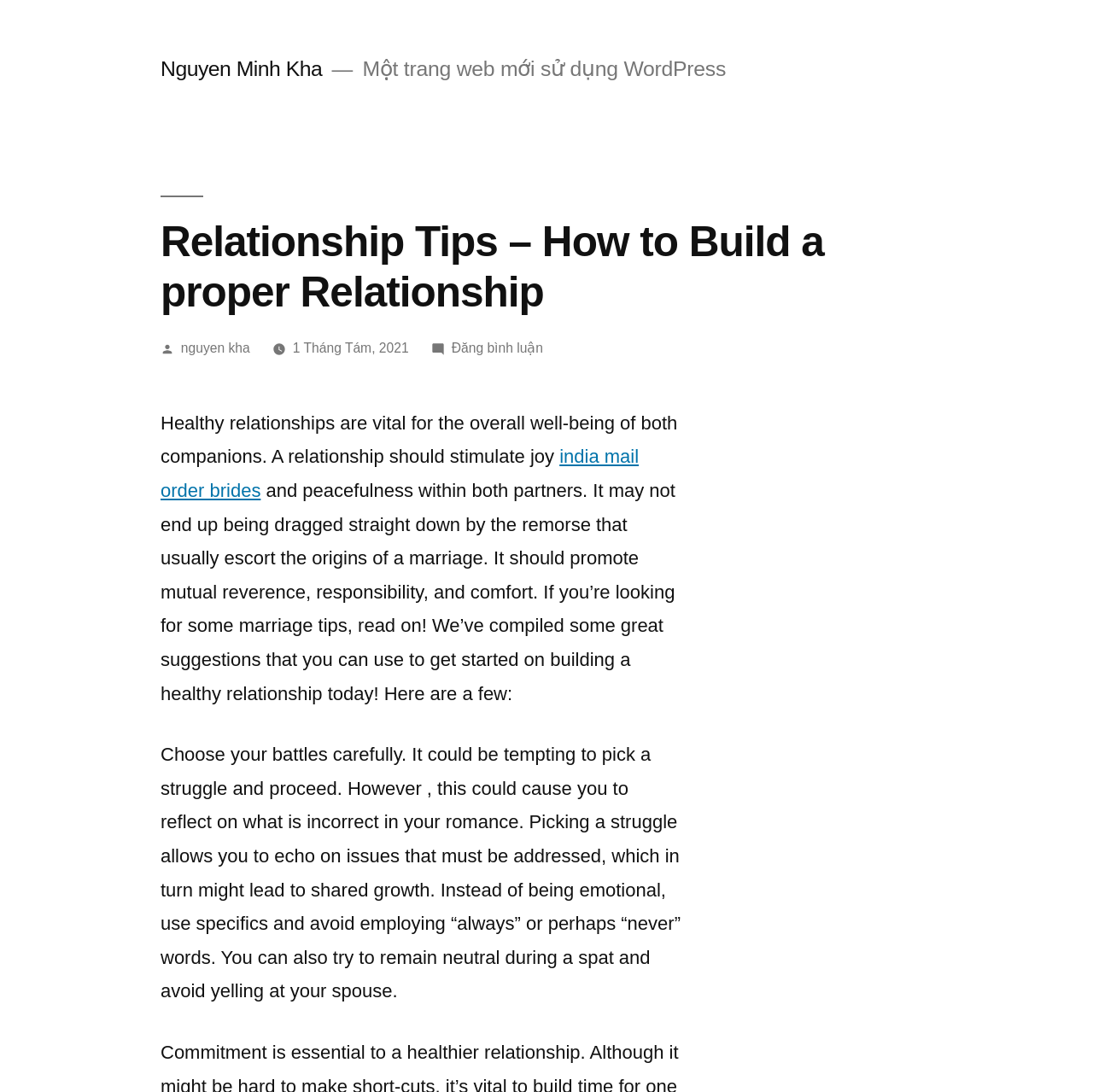Can you identify and provide the main heading of the webpage?

Relationship Tips – How to Build a proper Relationship